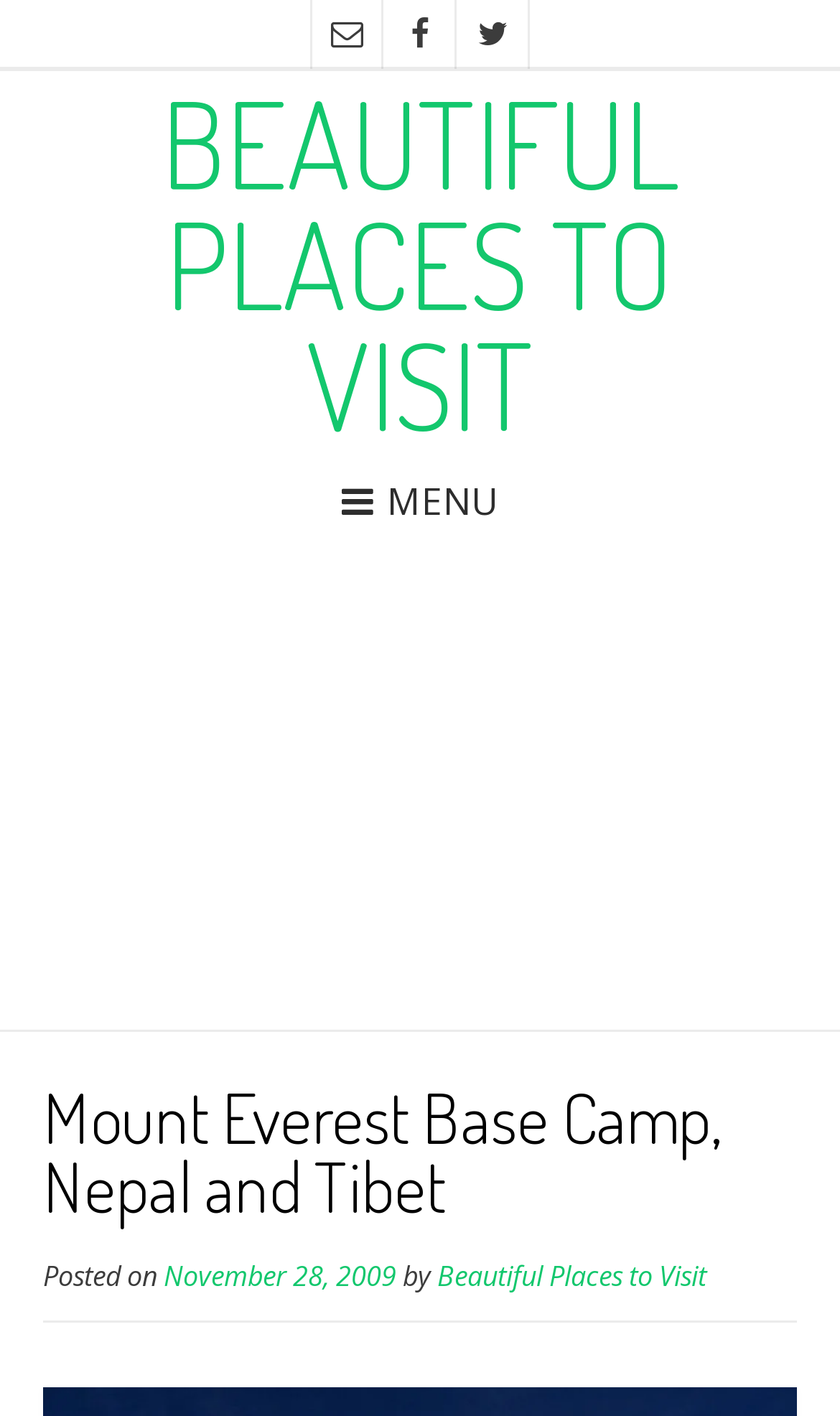Based on the element description: "title="Send Us an Email"", identify the bounding box coordinates for this UI element. The coordinates must be four float numbers between 0 and 1, listed as [left, top, right, bottom].

[0.369, 0.0, 0.456, 0.048]